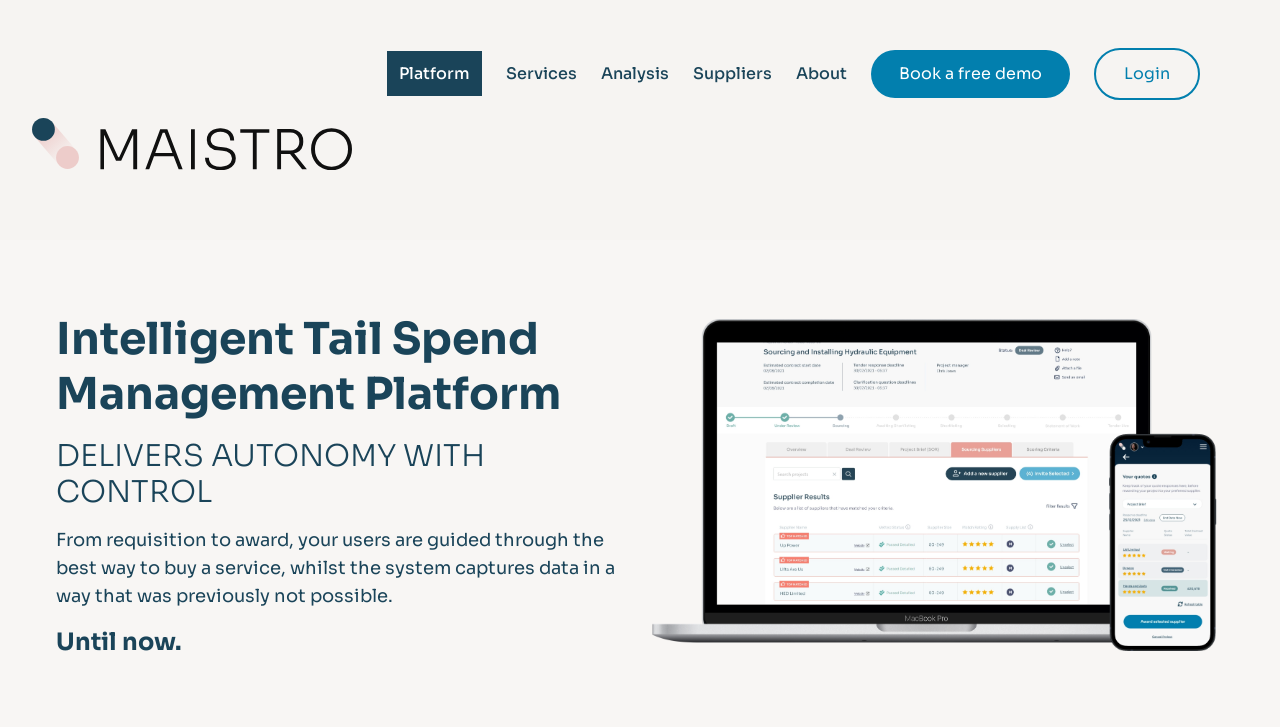Based on the element description "Book a free demo", predict the bounding box coordinates of the UI element.

[0.68, 0.069, 0.836, 0.135]